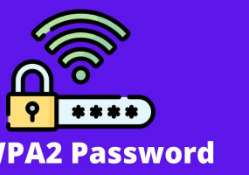Refer to the image and offer a detailed explanation in response to the question: What do the curved lines above the padlock represent?

The curved lines radiating outward above the padlock are reminiscent of Wi-Fi signals, indicating connectivity. This representation is a clever way to convey the idea of wireless networks, which is closely related to the concept of WPA2 passwords.